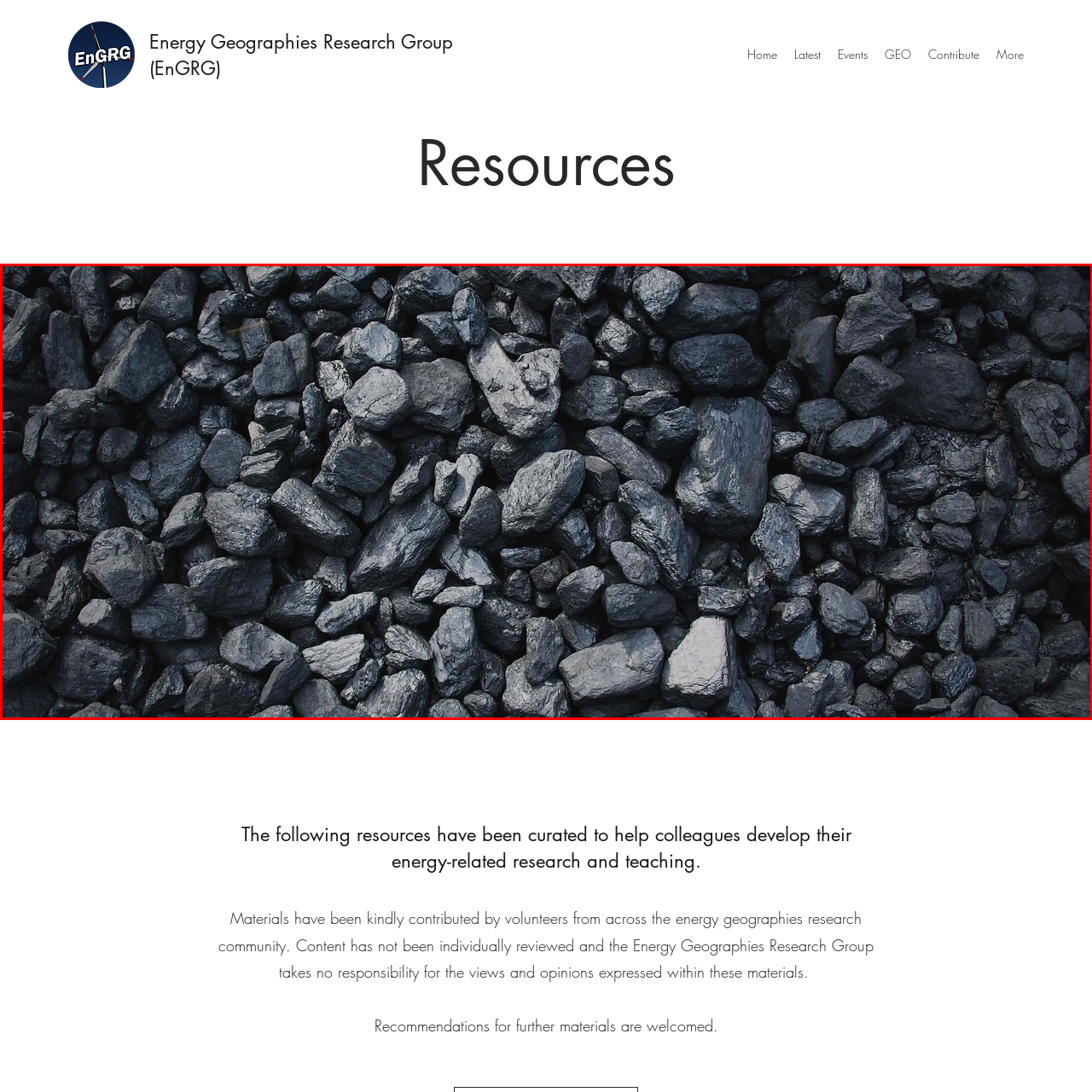Look at the image within the red outline, What is the name of the research group related to the image? Answer with one word or phrase.

Energy Geographies Research Group (EnGRG)